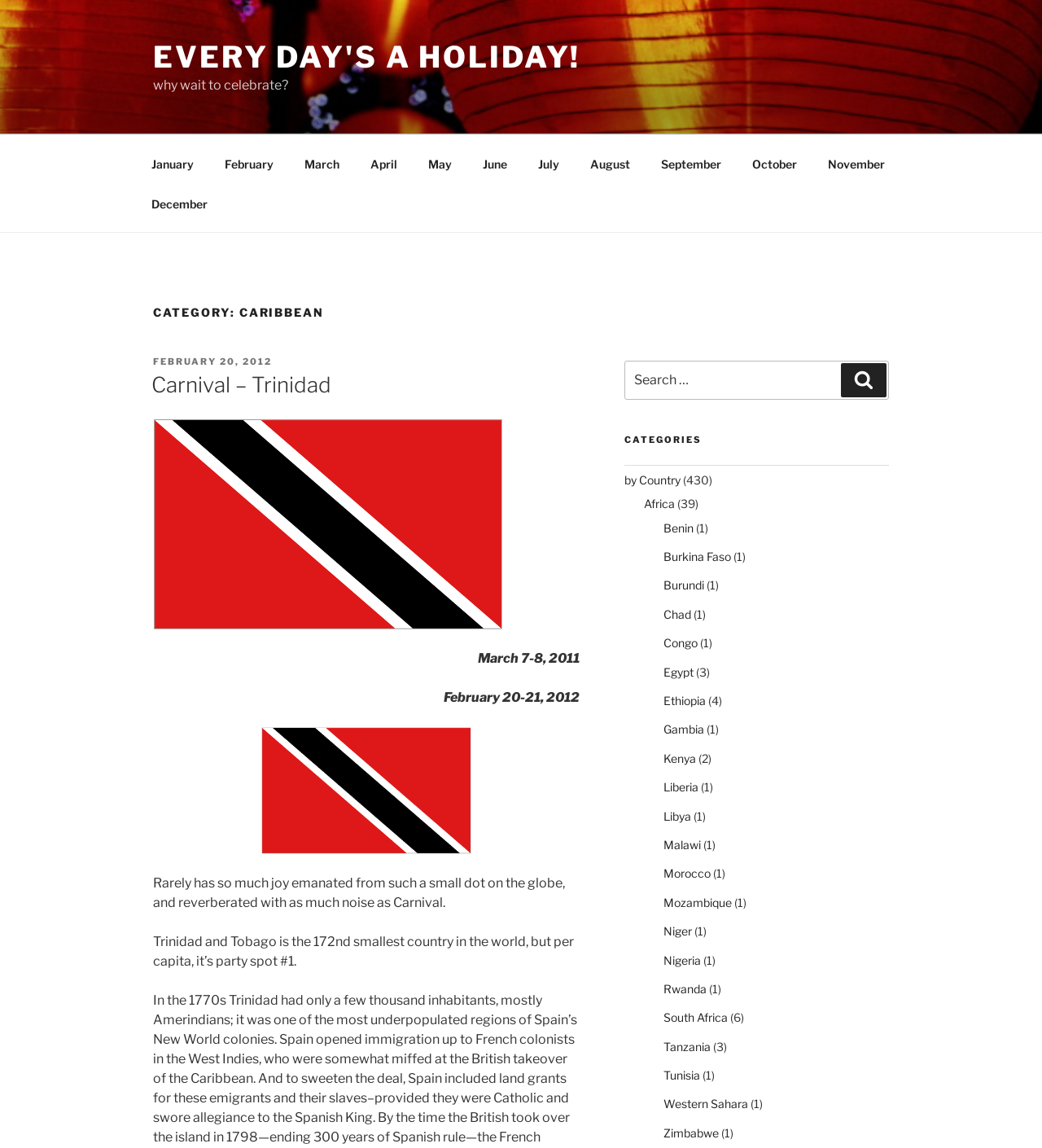Detail the features and information presented on the webpage.

The webpage is about Caribbean culture, specifically highlighting the Carnival celebration in Trinidad and Tobago. At the top, there is a prominent link "EVERY DAY'S A HOLIDAY!" and a static text "why wait to celebrate?" below it. 

To the top right, there is a navigation menu labeled "Top Menu" with 12 links to different months of the year, from January to December. 

Below the navigation menu, there is a heading "CATEGORY: CARIBBEAN" followed by a subheading "POSTED ON" and a link to a specific date "FEBRUARY 20, 2012". 

Underneath, there is a heading "Carnival – Trinidad" with a link to the same title, and a static text describing the event "March 7-8, 2011" and "February 20-21, 2012". 

Further down, there are two paragraphs of static text describing the Carnival celebration in Trinidad and Tobago, highlighting its unique features and significance. 

To the right of the main content, there is a search box with a label "Search for:" and a button "Search". 

Below the search box, there is a heading "CATEGORIES" with a link "by Country" and a list of 20 countries in Africa, each with a link and a number in parentheses indicating the number of related posts.